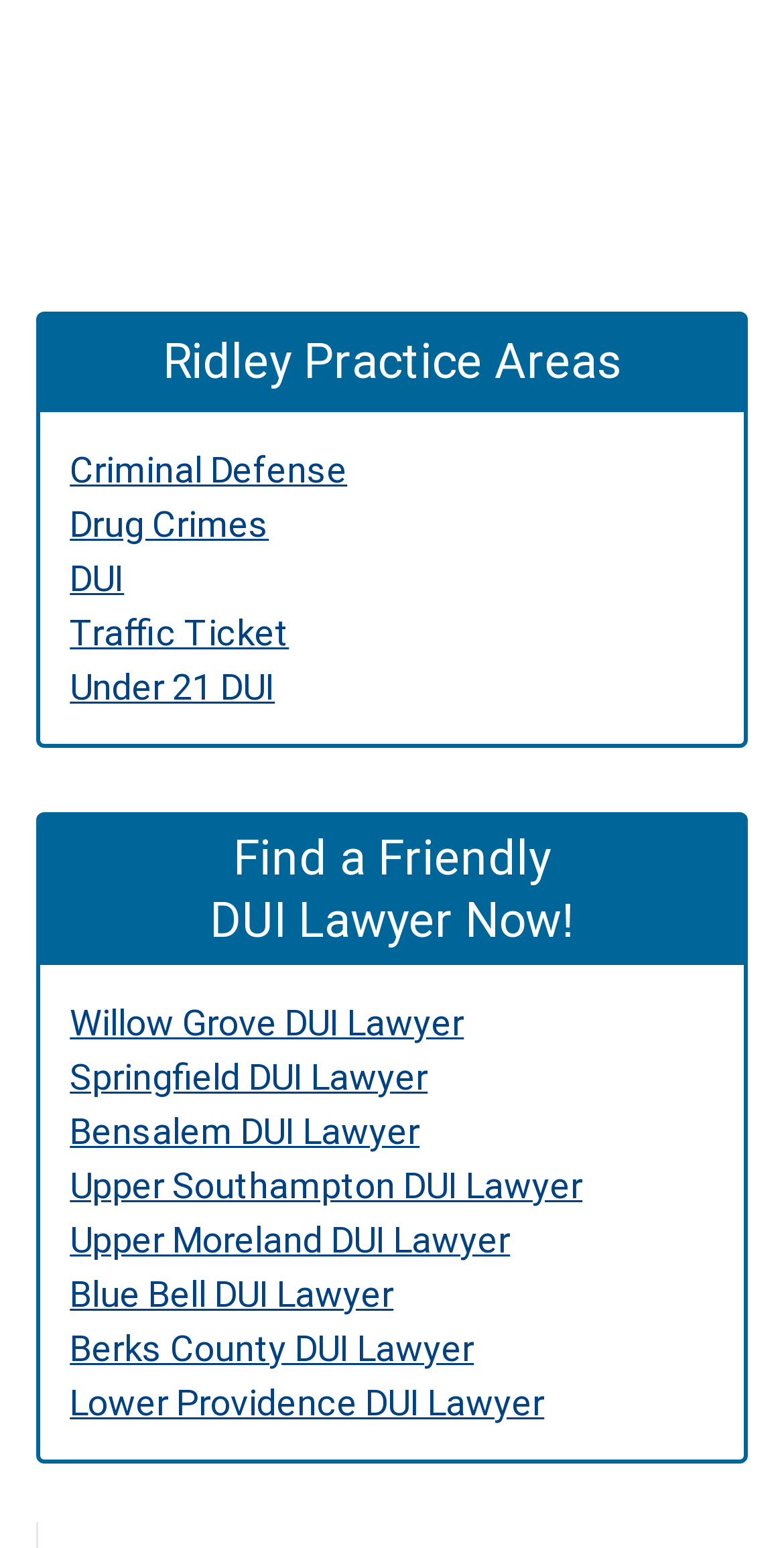Show the bounding box coordinates of the element that should be clicked to complete the task: "Get help with a Traffic Ticket".

[0.089, 0.394, 0.369, 0.422]